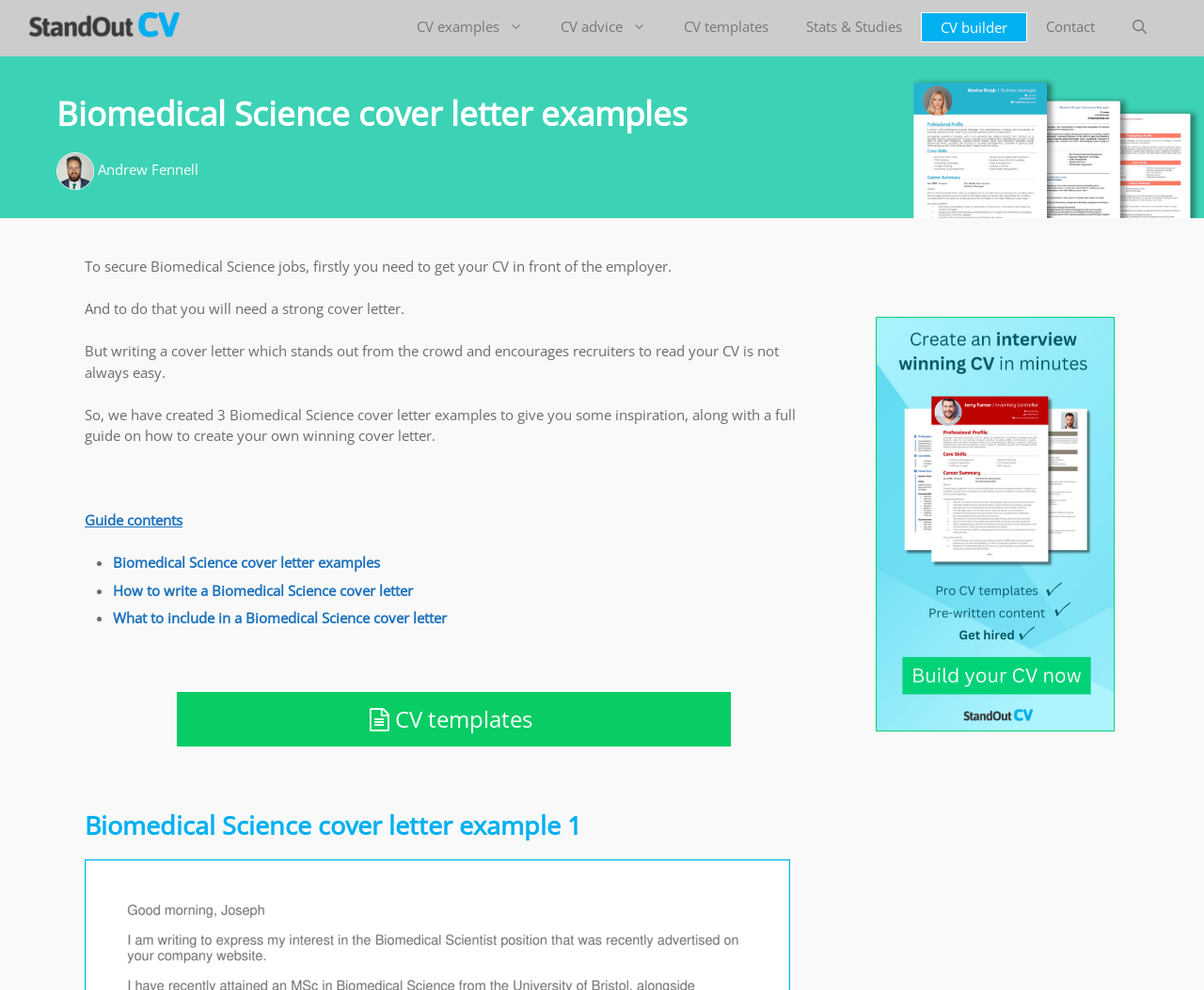Provide the bounding box coordinates of the HTML element described by the text: "Contact". The coordinates should be in the format [left, top, right, bottom] with values between 0 and 1.

[0.853, 0.012, 0.925, 0.041]